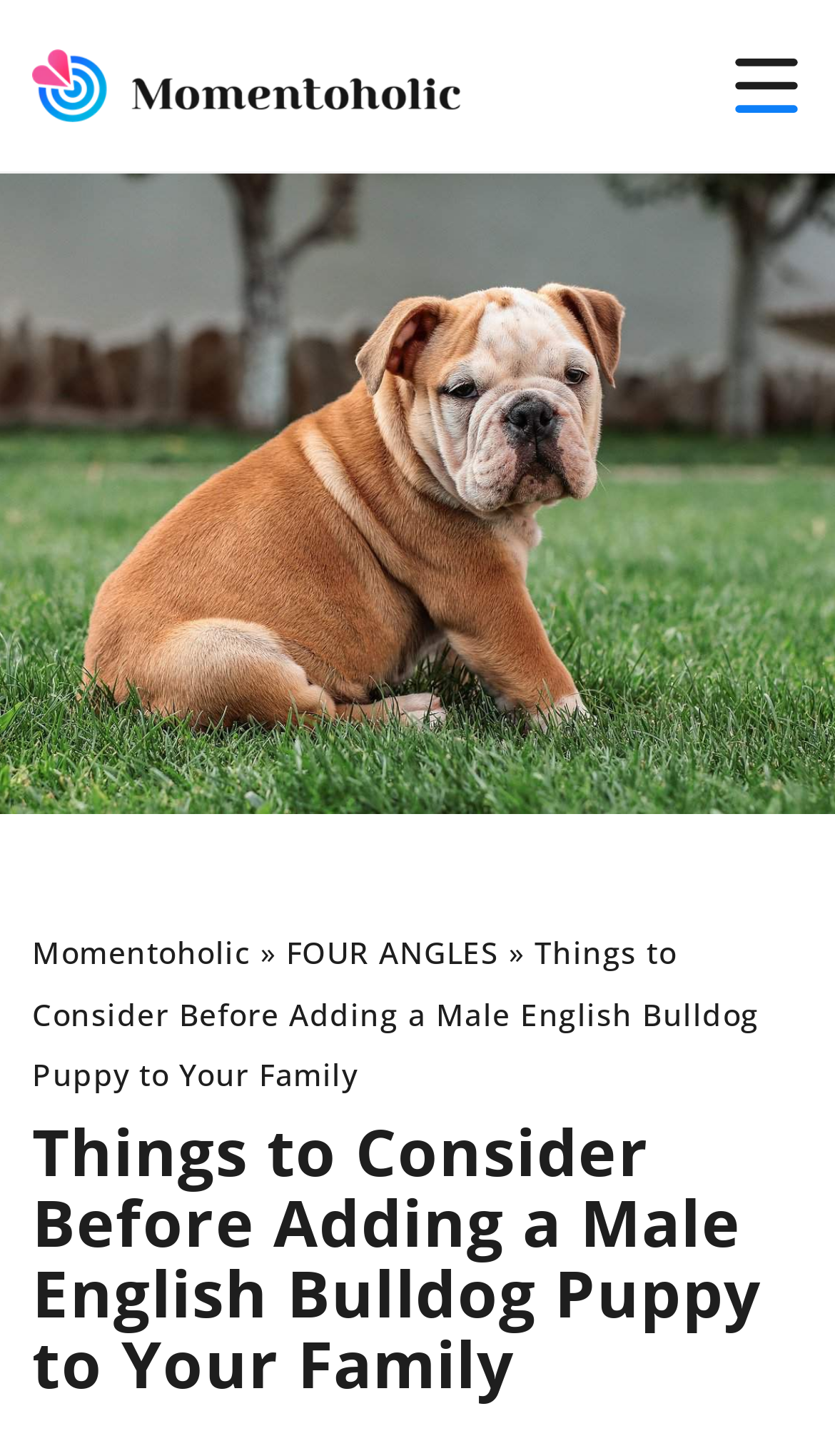Identify the bounding box of the HTML element described as: "alt="momentoholic.com"".

[0.038, 0.011, 0.551, 0.107]